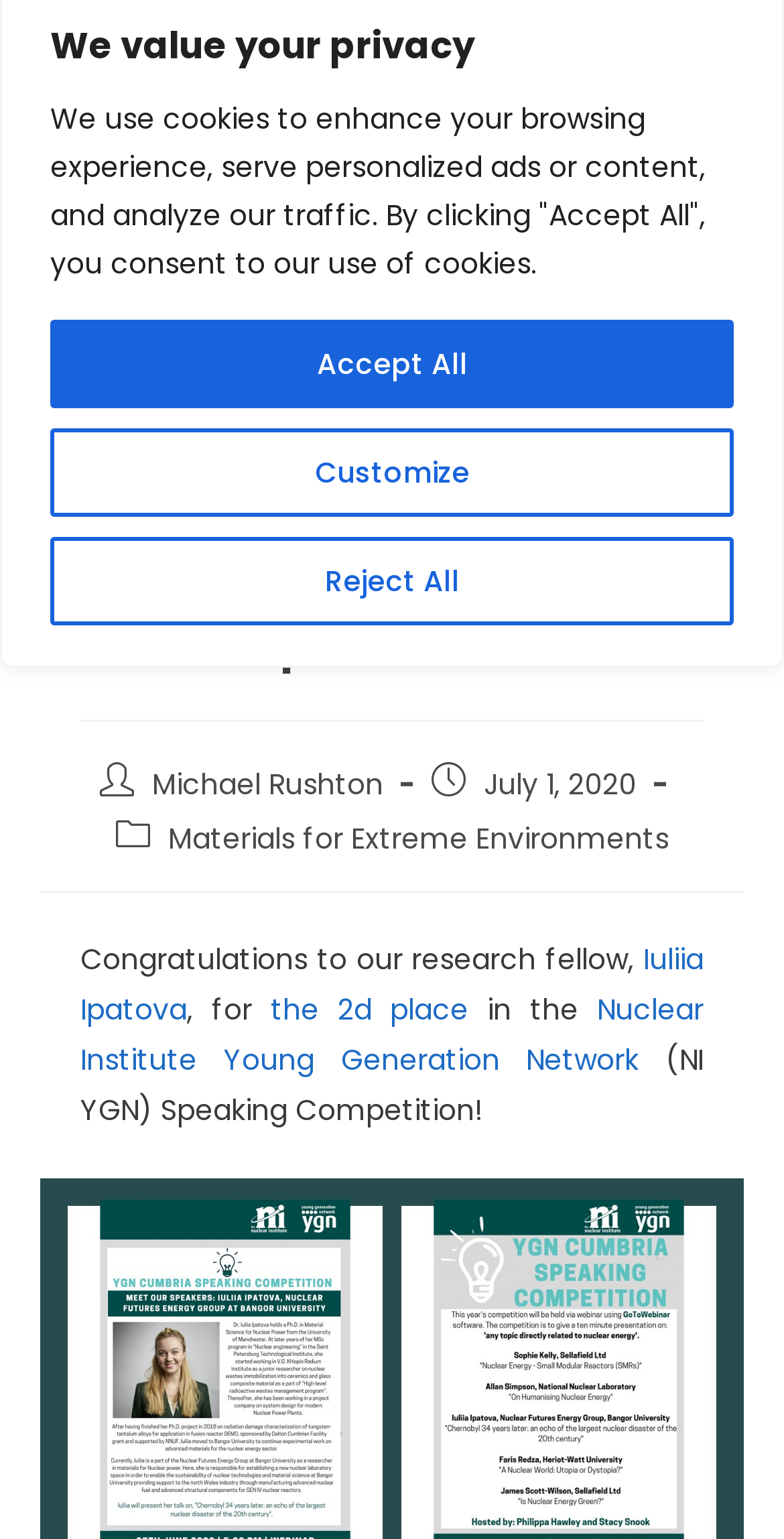Using the provided element description: "Reject All", determine the bounding box coordinates of the corresponding UI element in the screenshot.

[0.064, 0.349, 0.936, 0.406]